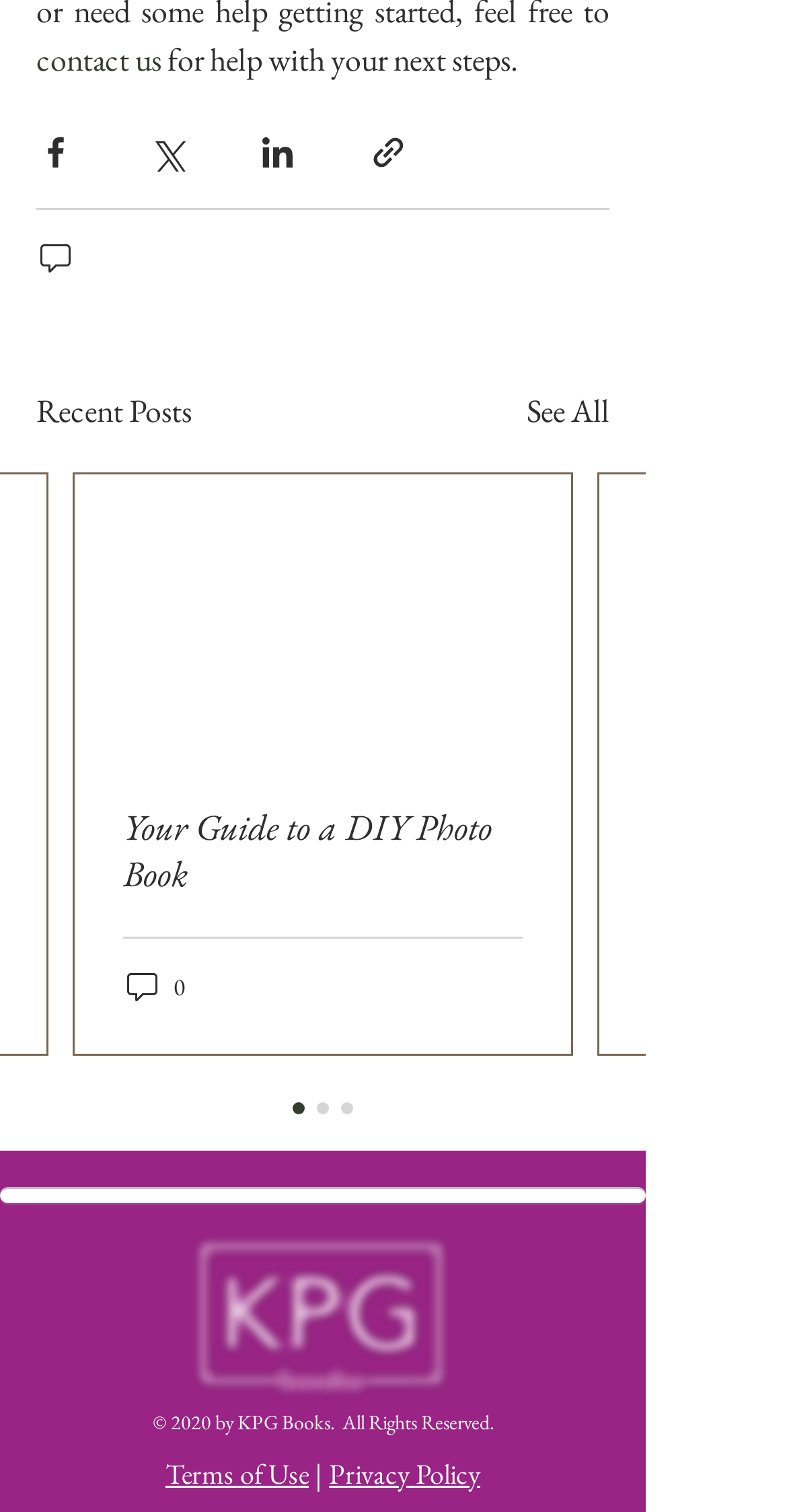Please study the image and answer the question comprehensively:
What is the purpose of the 'Contact Us' link?

The 'Contact Us' link is likely used to get help or assistance with something, possibly related to the website's content or services, as it is accompanied by the text 'for help with your next steps'.